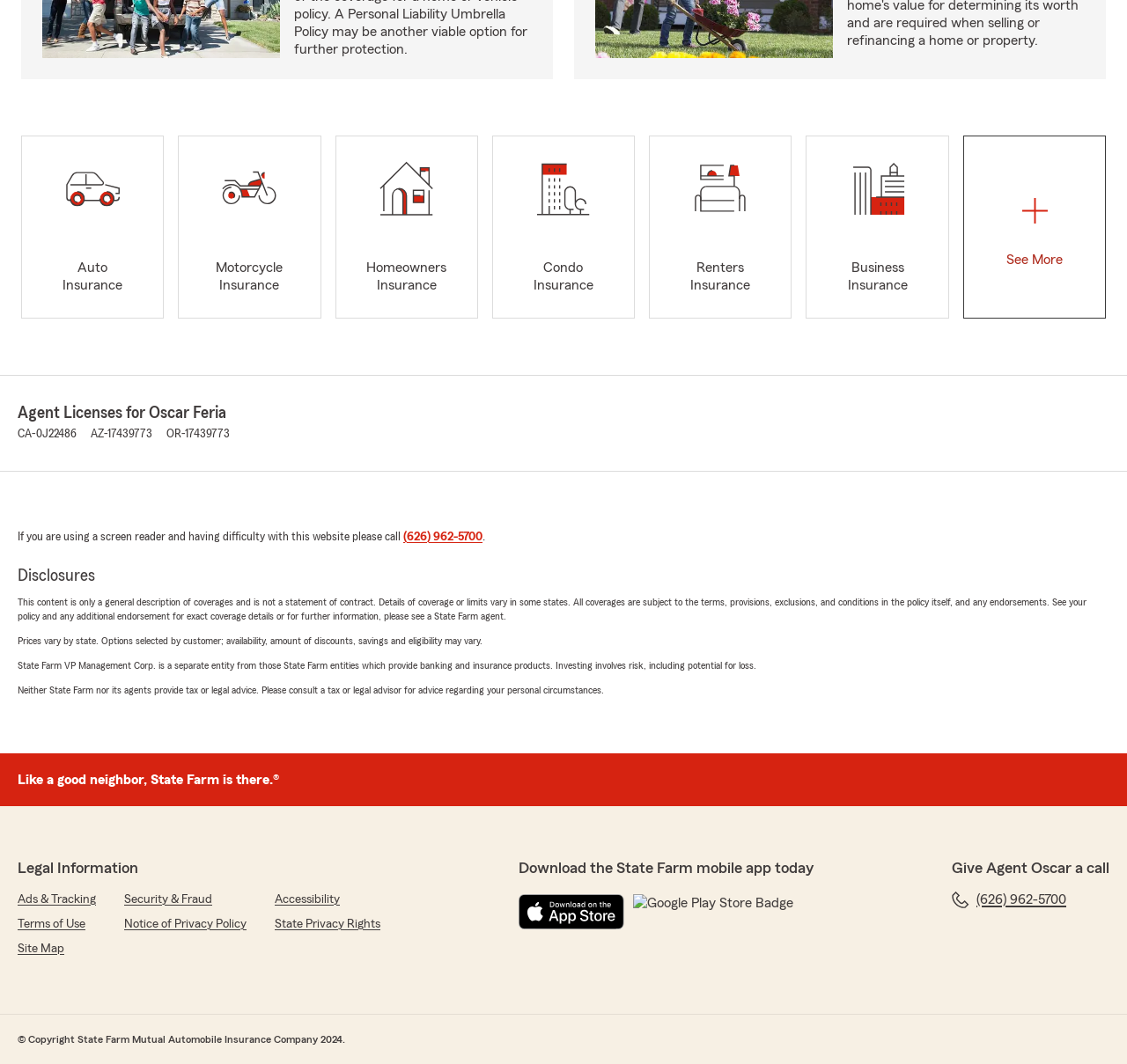Provide the bounding box coordinates of the UI element this sentence describes: "About us".

None